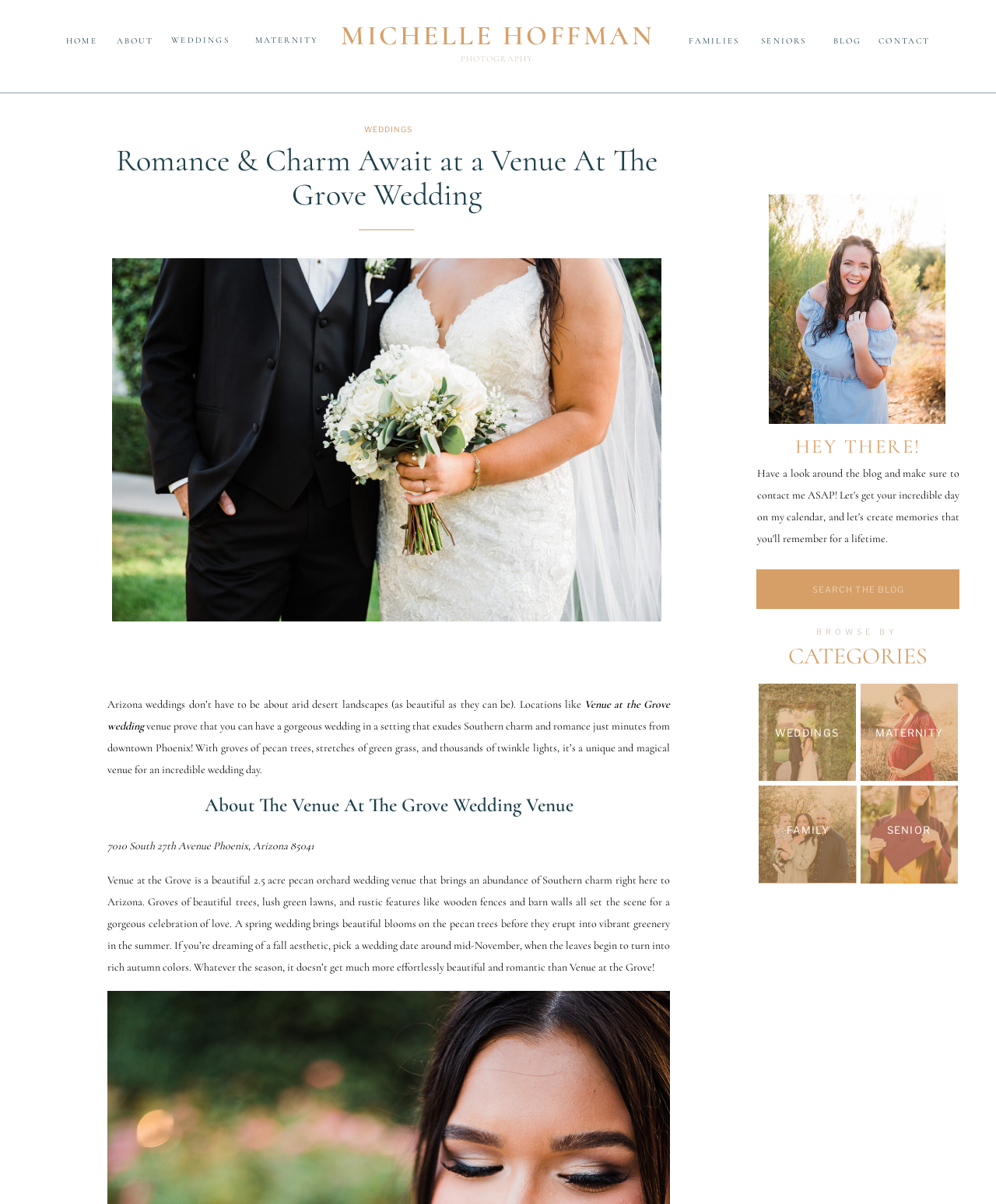What is the atmosphere of the Venue at the Grove?
Provide a detailed and extensive answer to the question.

The text describes the Venue at the Grove as having 'Southern charm and romance', which suggests that the atmosphere of the venue is warm, inviting, and elegant. The presence of pecan trees, green grass, and twinkle lights further supports this idea.